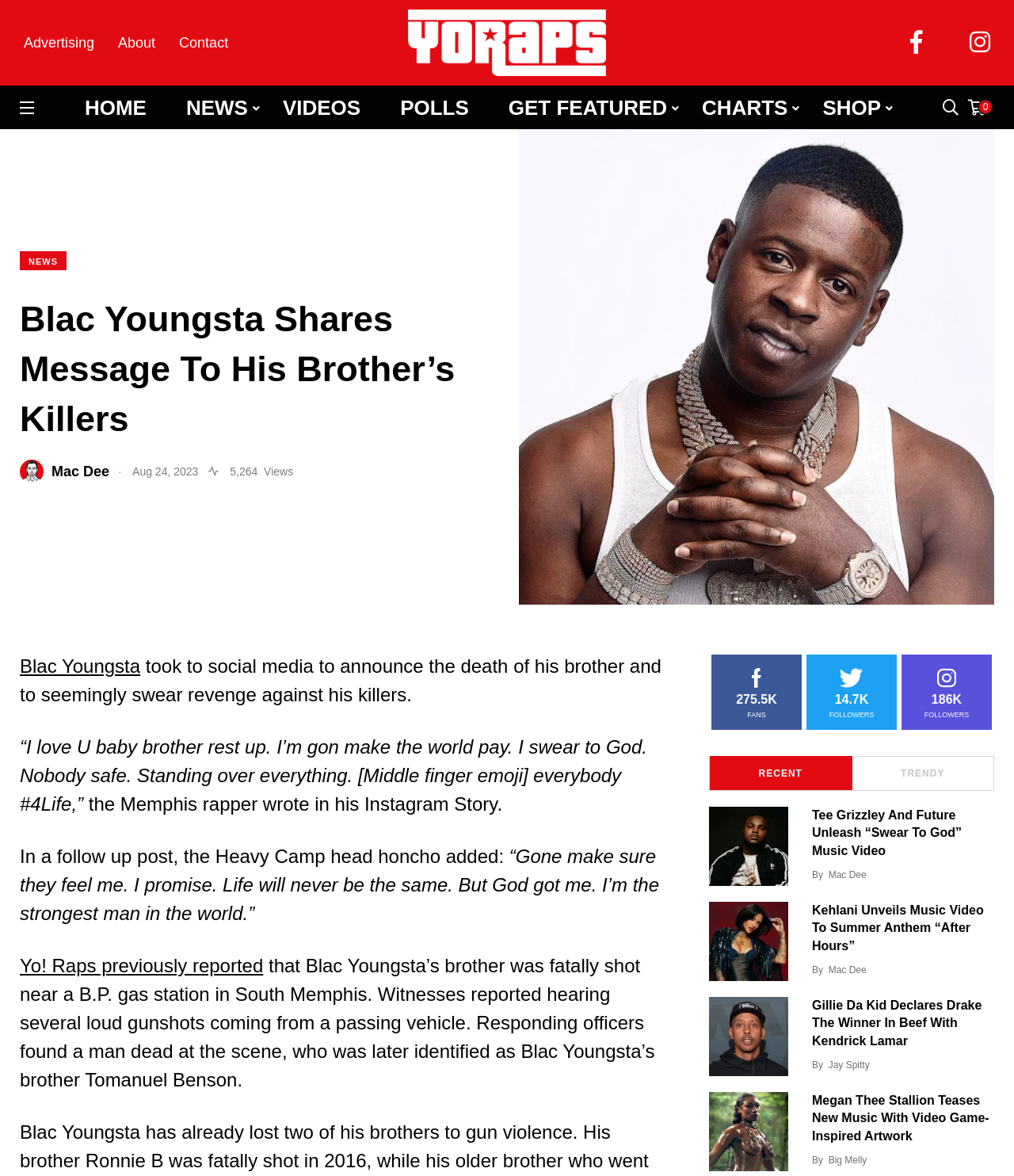Analyze the image and answer the question with as much detail as possible: 
What is the name of the website?

The webpage's header shows the website's name as 'Yo! Raps', so the answer is Yo! Raps.